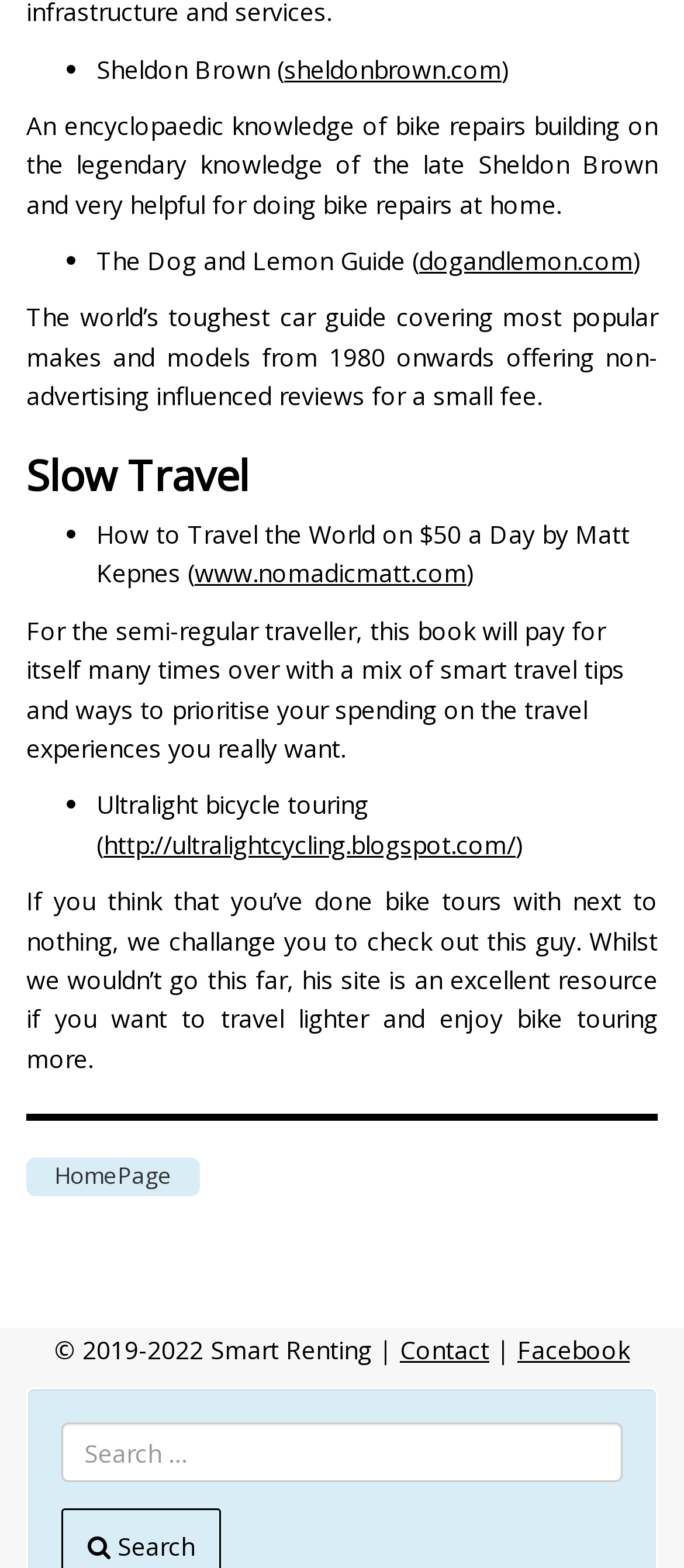Determine the bounding box coordinates of the region to click in order to accomplish the following instruction: "Learn about getting rid of stray cats in your yard". Provide the coordinates as four float numbers between 0 and 1, specifically [left, top, right, bottom].

None